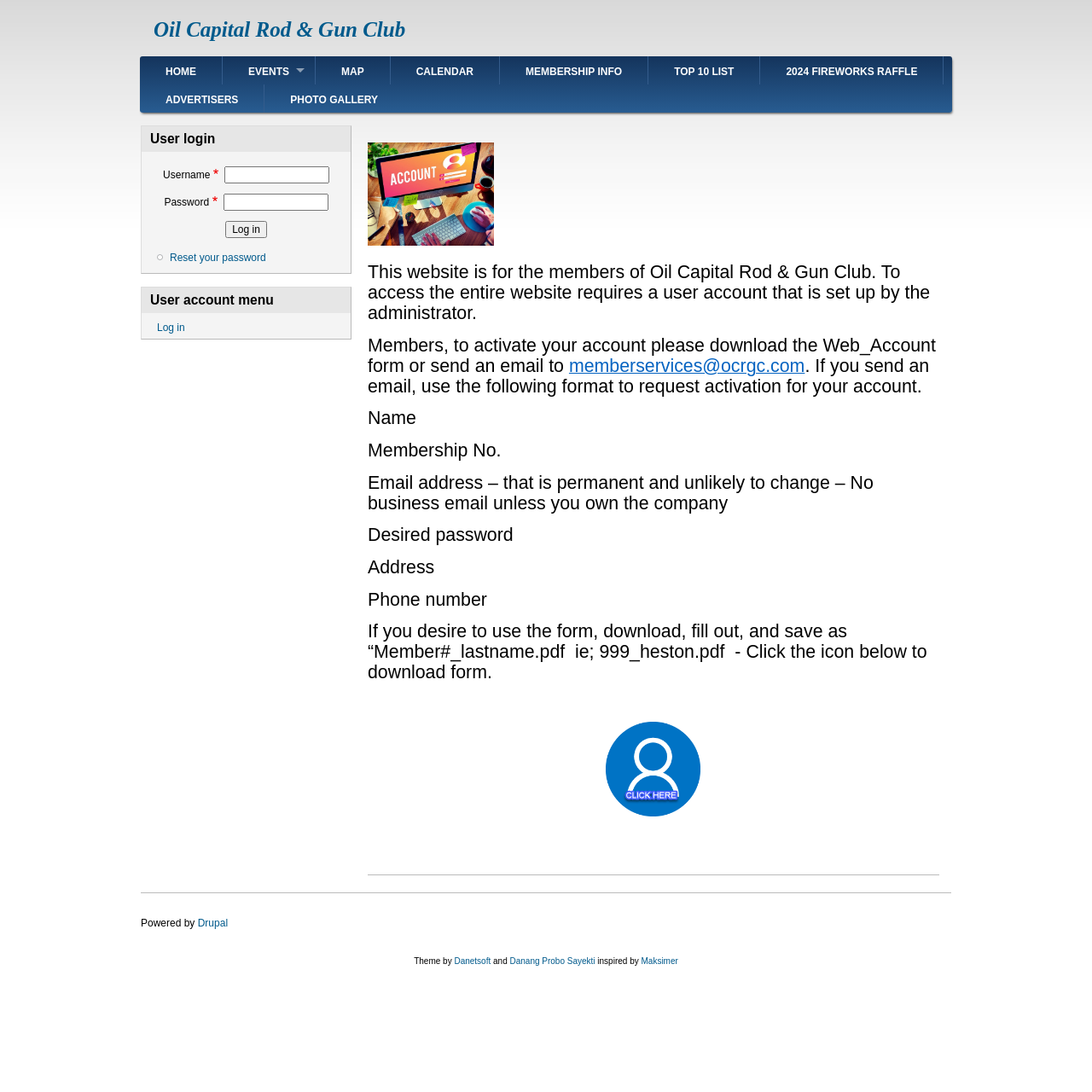Answer the question with a brief word or phrase:
How do members activate their account?

Download Web_Account form or send email